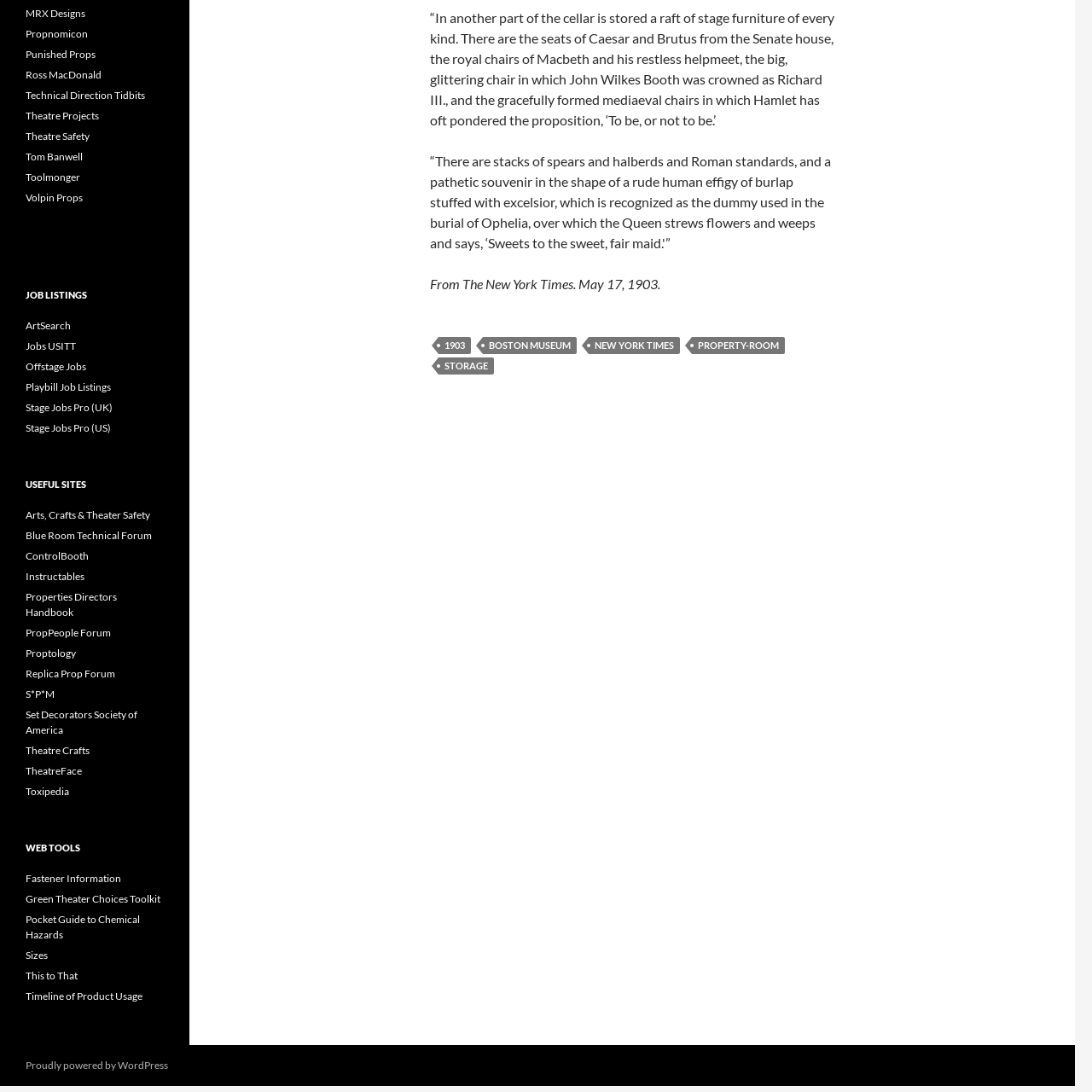Please locate the bounding box coordinates of the element's region that needs to be clicked to follow the instruction: "Explore the 'JOB LISTINGS' section". The bounding box coordinates should be provided as four float numbers between 0 and 1, i.e., [left, top, right, bottom].

[0.023, 0.263, 0.15, 0.277]